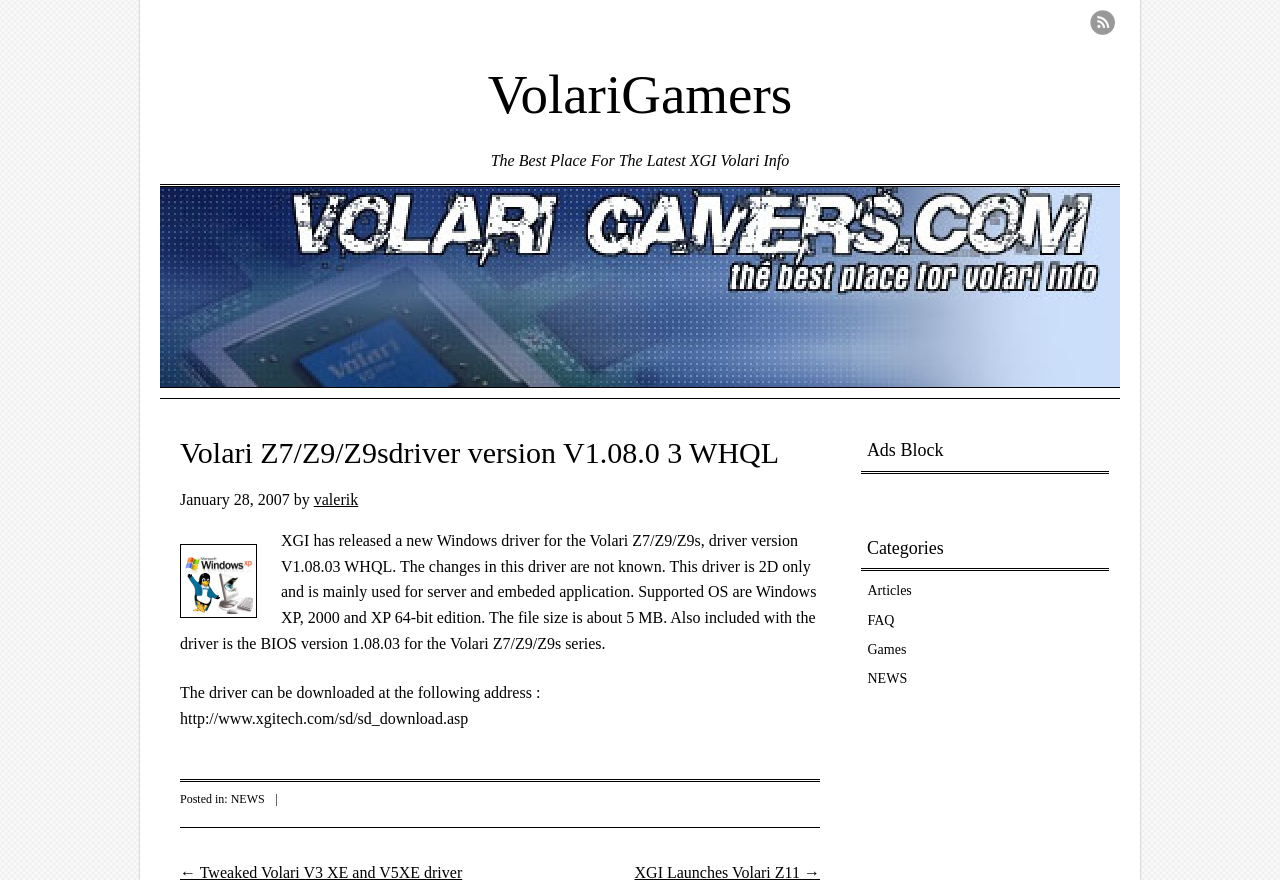Please respond to the question using a single word or phrase:
Who posted the article?

valerik